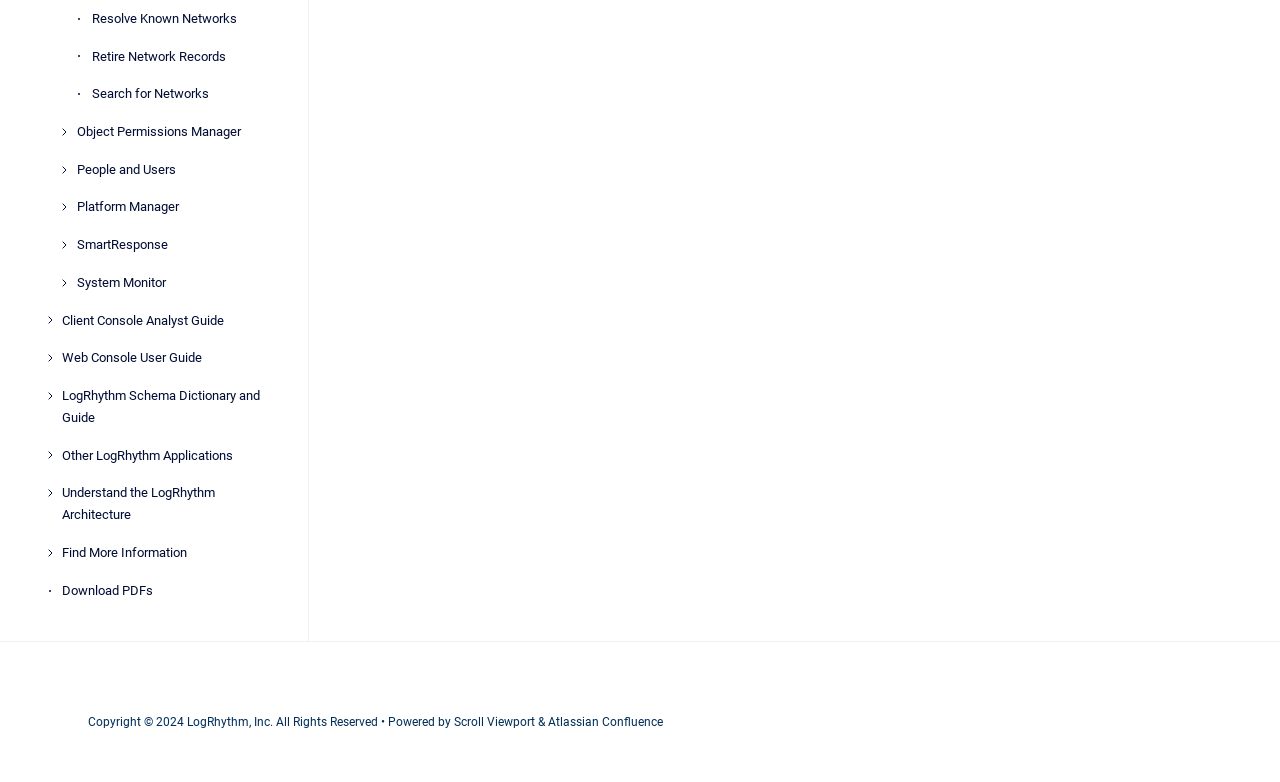Provide the bounding box coordinates of the HTML element this sentence describes: "Search for Networks". The bounding box coordinates consist of four float numbers between 0 and 1, i.e., [left, top, right, bottom].

[0.071, 0.098, 0.216, 0.144]